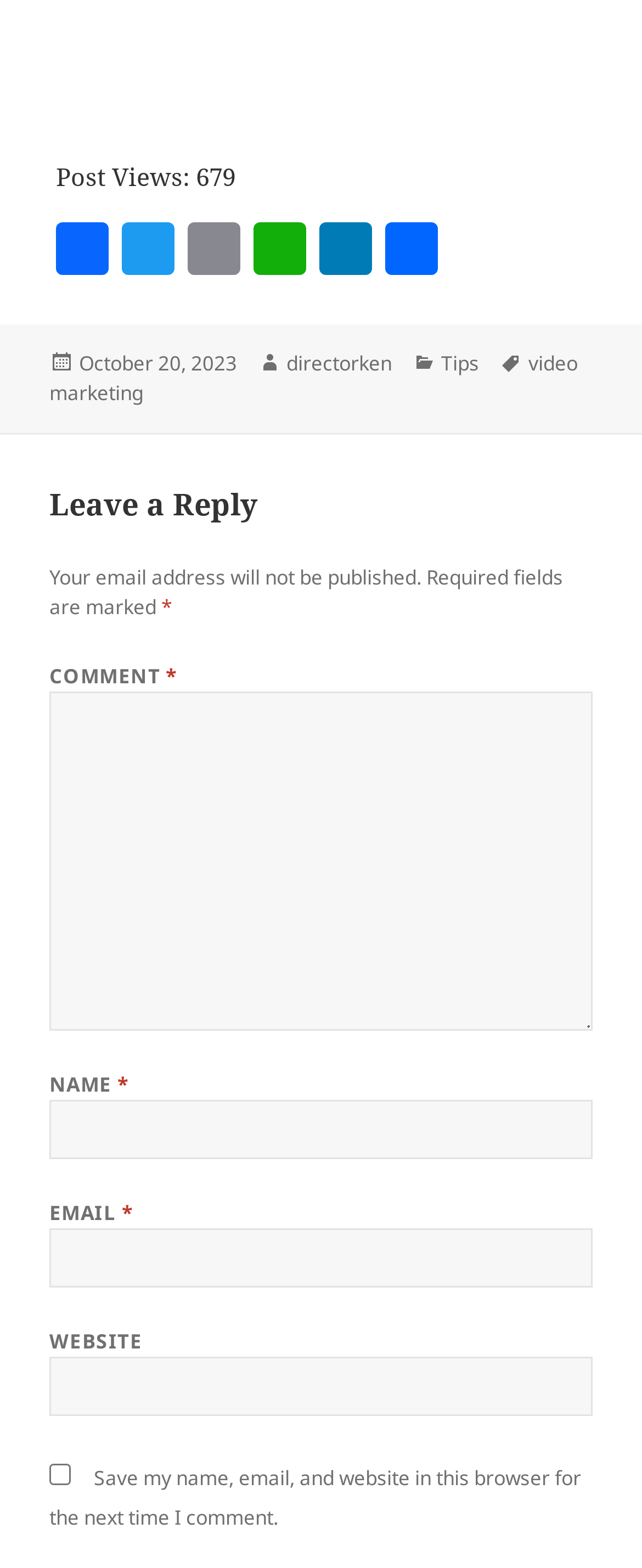Please locate the clickable area by providing the bounding box coordinates to follow this instruction: "Check the save my name checkbox".

[0.077, 0.934, 0.11, 0.947]